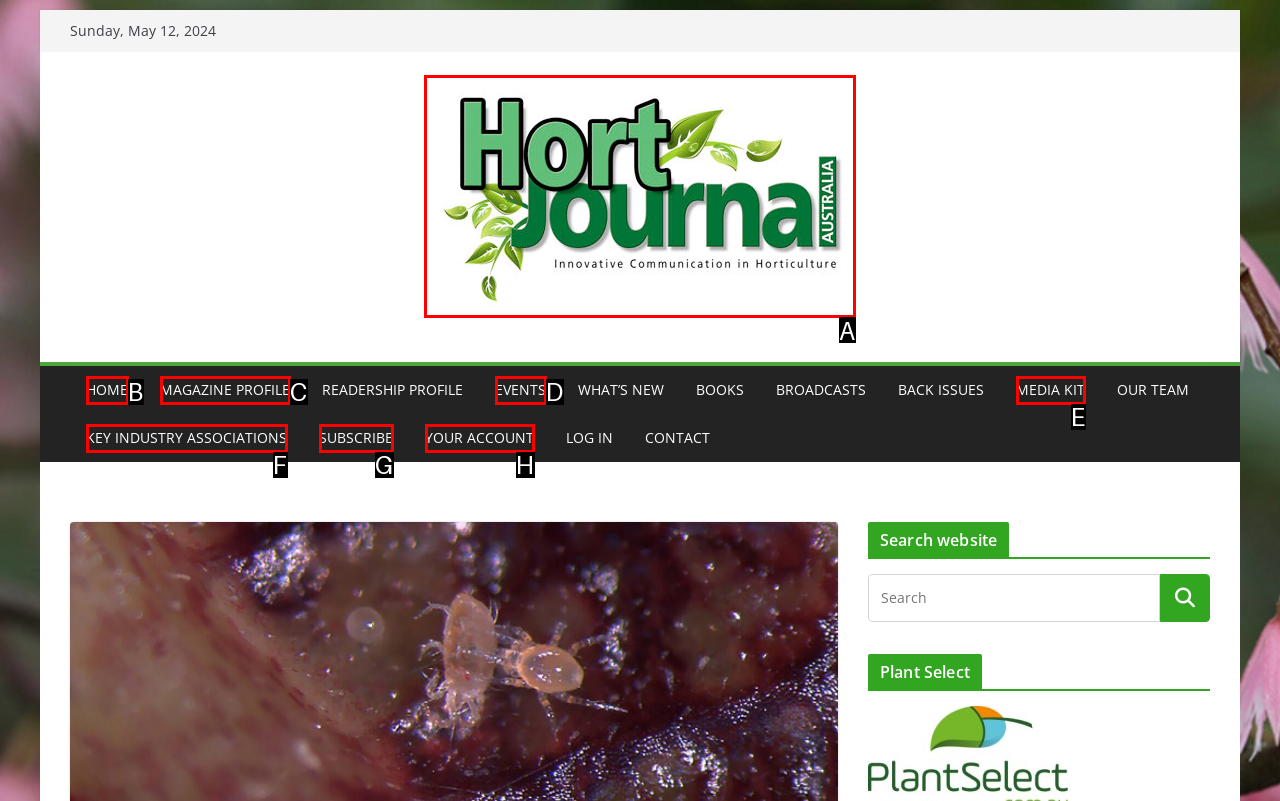Determine which UI element I need to click to achieve the following task: Go to Hort Journal Australia Provide your answer as the letter of the selected option.

A